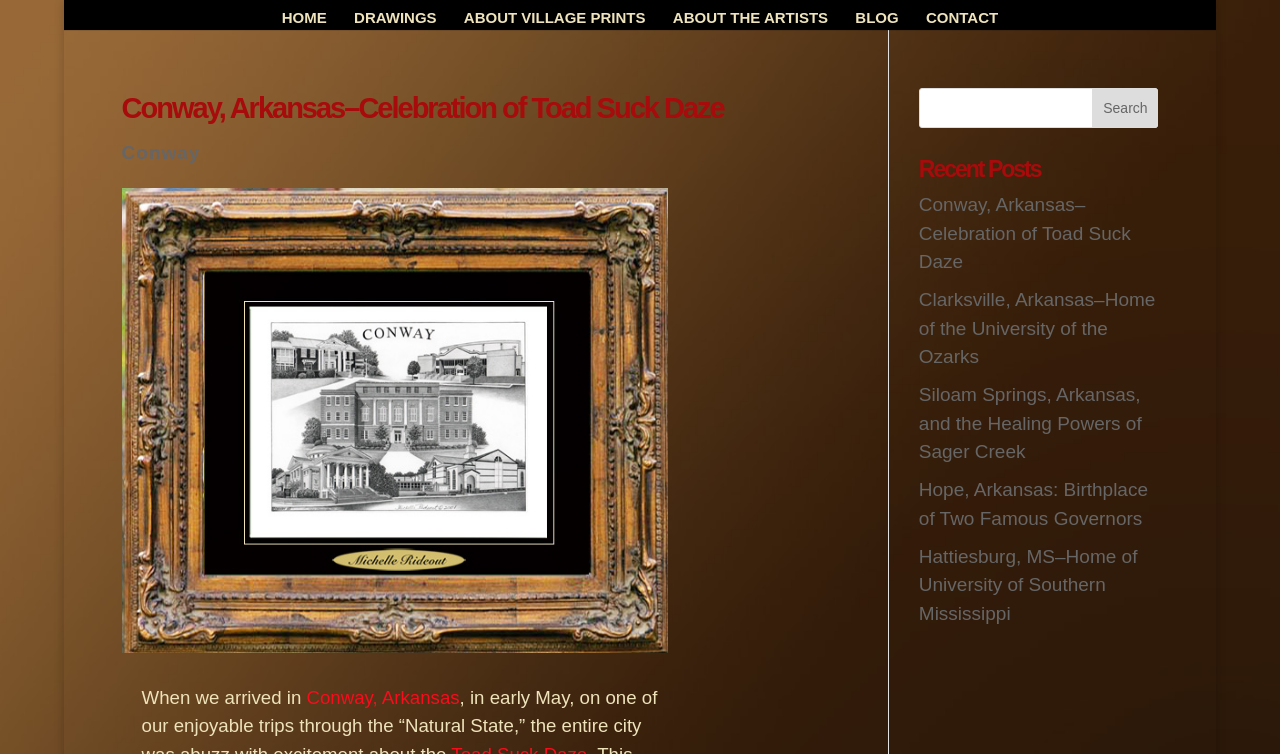What is the name of the city mentioned in the paragraph?
Please answer the question with a detailed response using the information from the screenshot.

I read the paragraph and found that it mentions 'Conway, Arkansas' as the city where the author arrived.